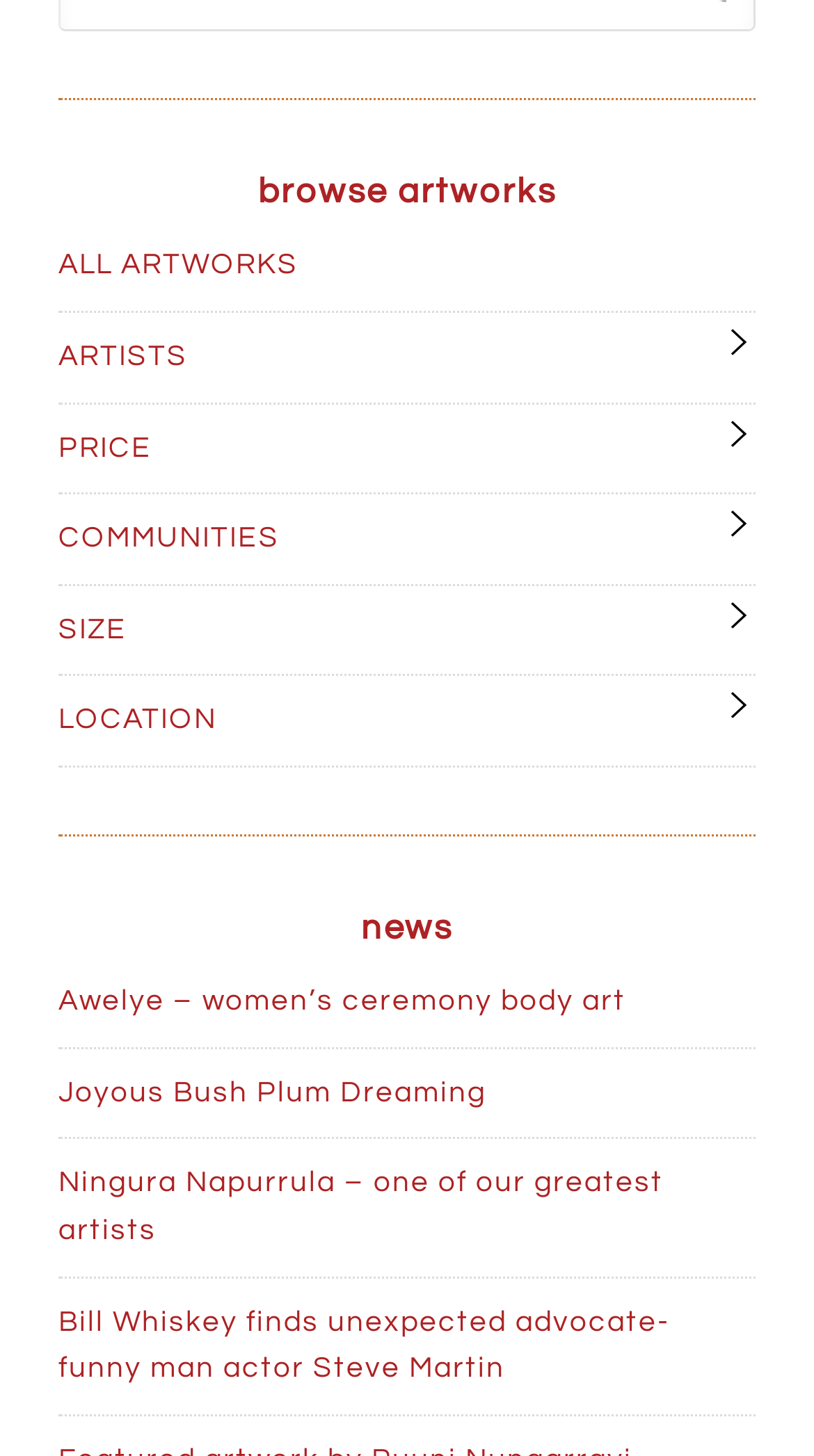Please determine the bounding box coordinates of the element's region to click in order to carry out the following instruction: "Browse all artworks". The coordinates should be four float numbers between 0 and 1, i.e., [left, top, right, bottom].

[0.072, 0.172, 0.367, 0.192]